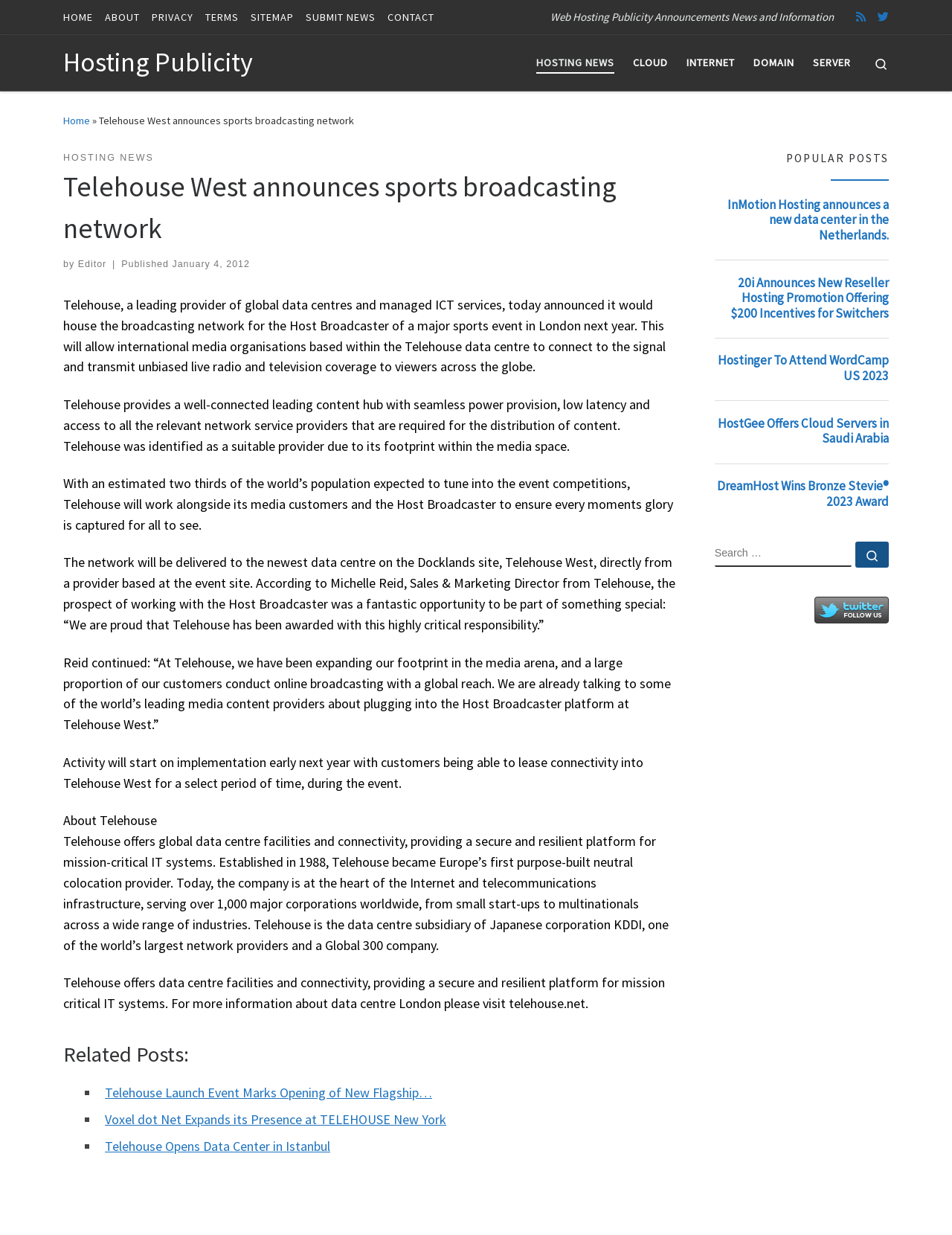What is the purpose of Telehouse according to the 'About Telehouse' section?
From the details in the image, provide a complete and detailed answer to the question.

The answer can be found in the 'About Telehouse' section which provides information about the purpose of Telehouse, stating that 'Telehouse offers global data centre facilities and connectivity, providing a secure and resilient platform for mission-critical IT systems.'